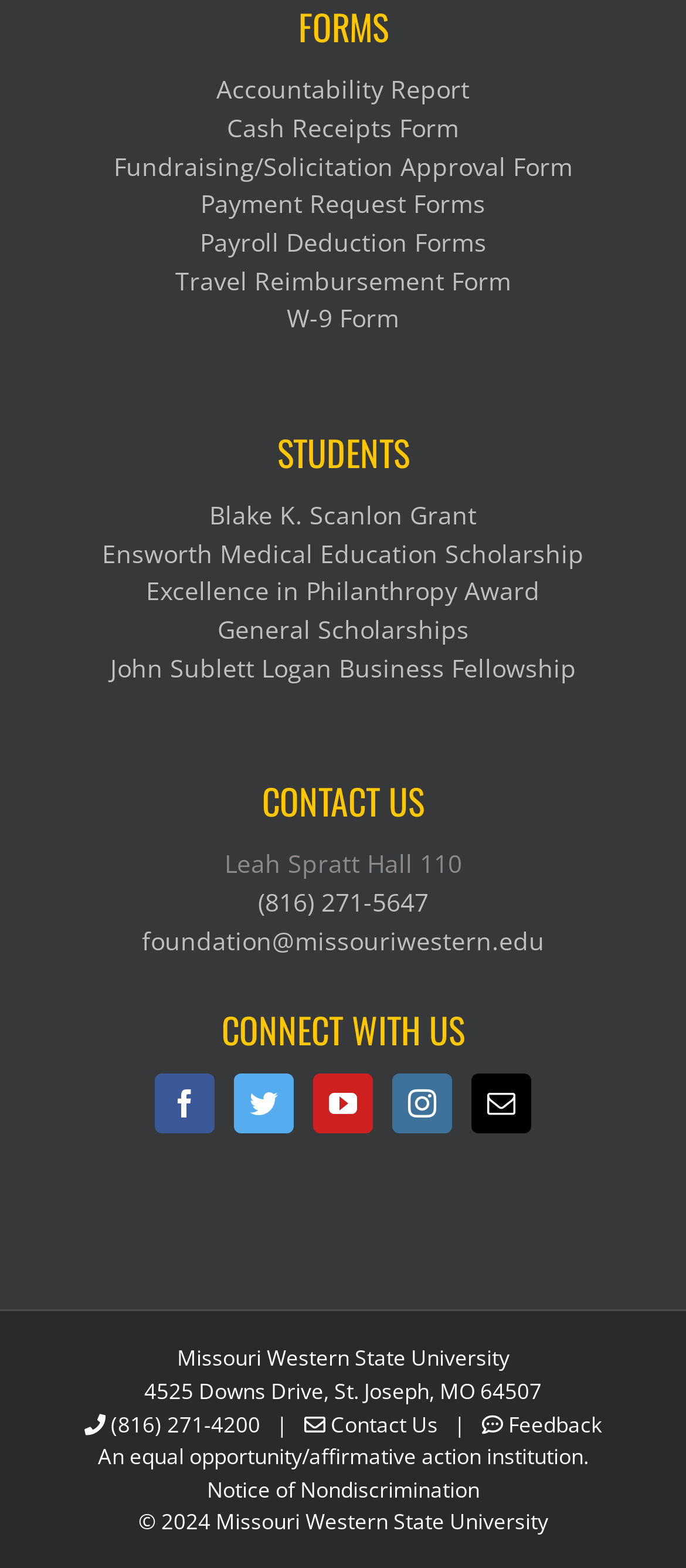Refer to the screenshot and give an in-depth answer to this question: How many forms are available?

I counted the number of links under the 'FORMS' heading, which are 'Accountability Report', 'Cash Receipts Form', 'Fundraising/Solicitation Approval Form', 'Payment Request Forms', 'Payroll Deduction Forms', 'Travel Reimbursement Form', and 'W-9 Form'. There are 7 forms in total.